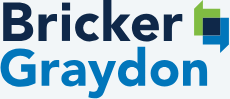What do the overlapping shapes in the geometric icon symbolize?
Based on the image, provide a one-word or brief-phrase response.

Professionalism and stability